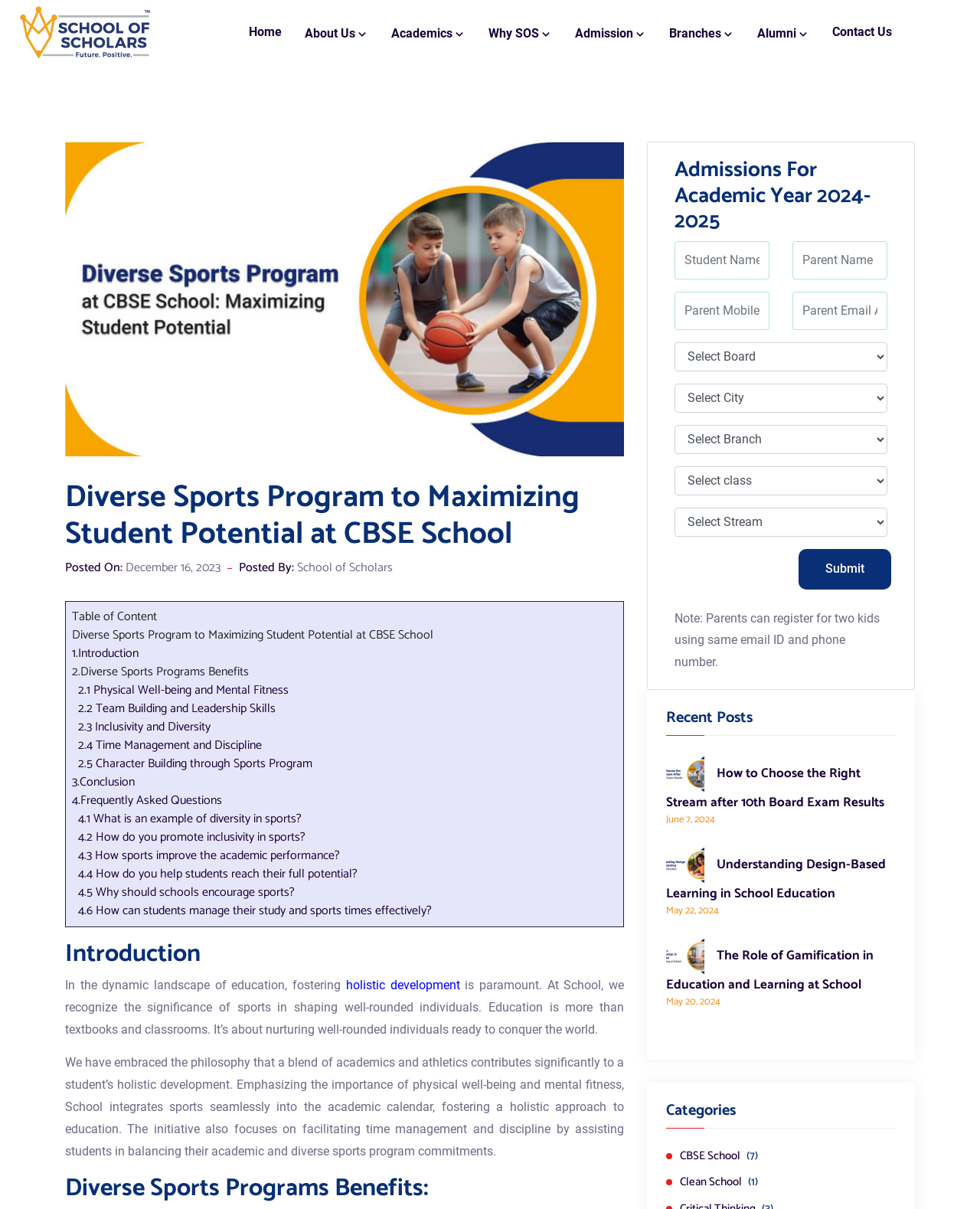Locate the bounding box coordinates of the clickable part needed for the task: "Fill in the 'Student Name' textbox".

[0.688, 0.199, 0.785, 0.231]